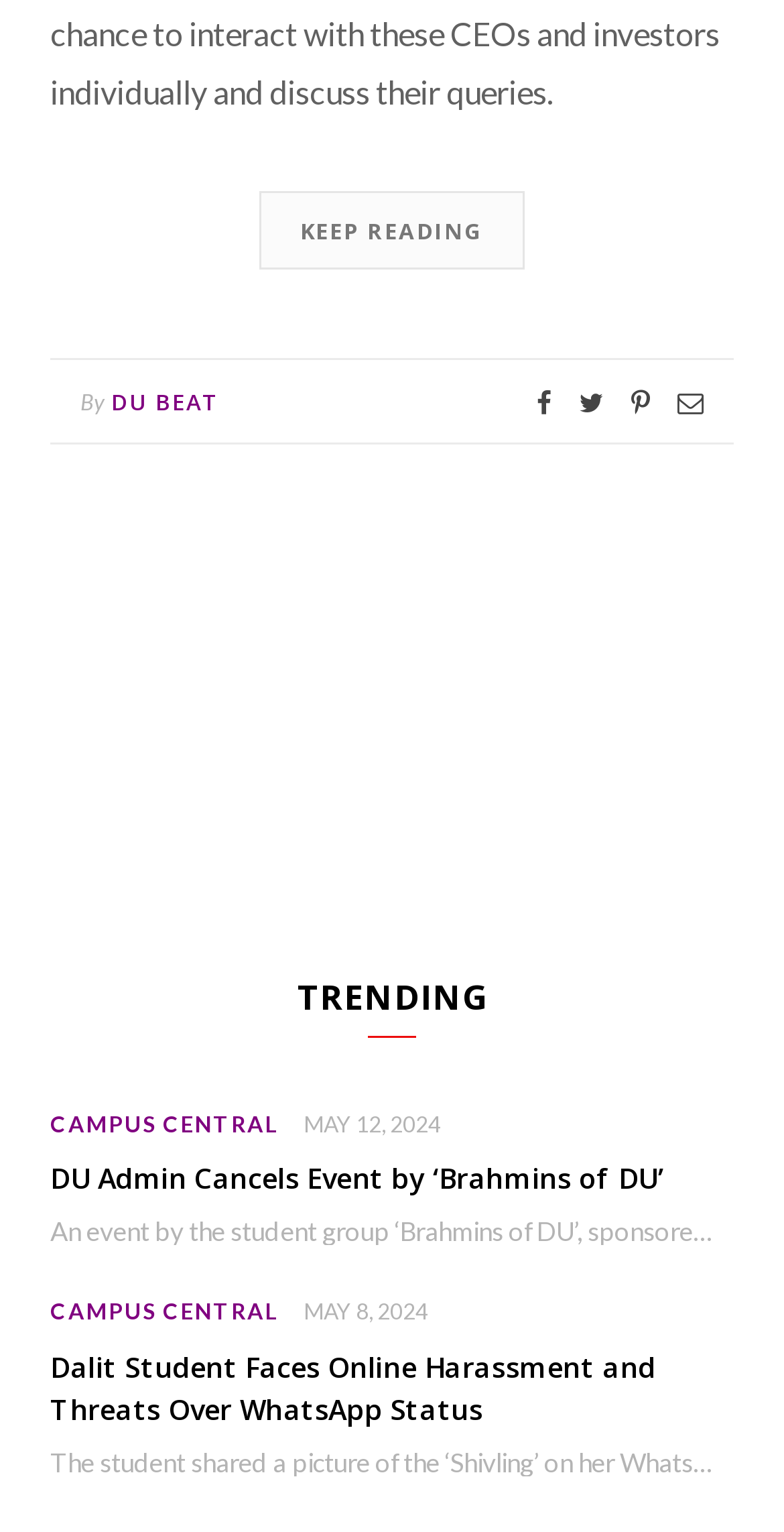Provide a brief response in the form of a single word or phrase:
Who is the author of the first trending article?

DU BEAT